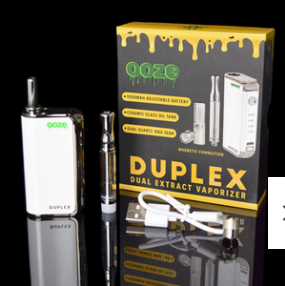What type of tanks does the vaporizer have?
Please give a detailed answer to the question using the information shown in the image.

The caption highlights the key features of the vaporizer, including a ceramic glass oil tank and a dual quartz wax tank, which suggests that the vaporizer is designed for versatility and can accommodate both oils and waxes.